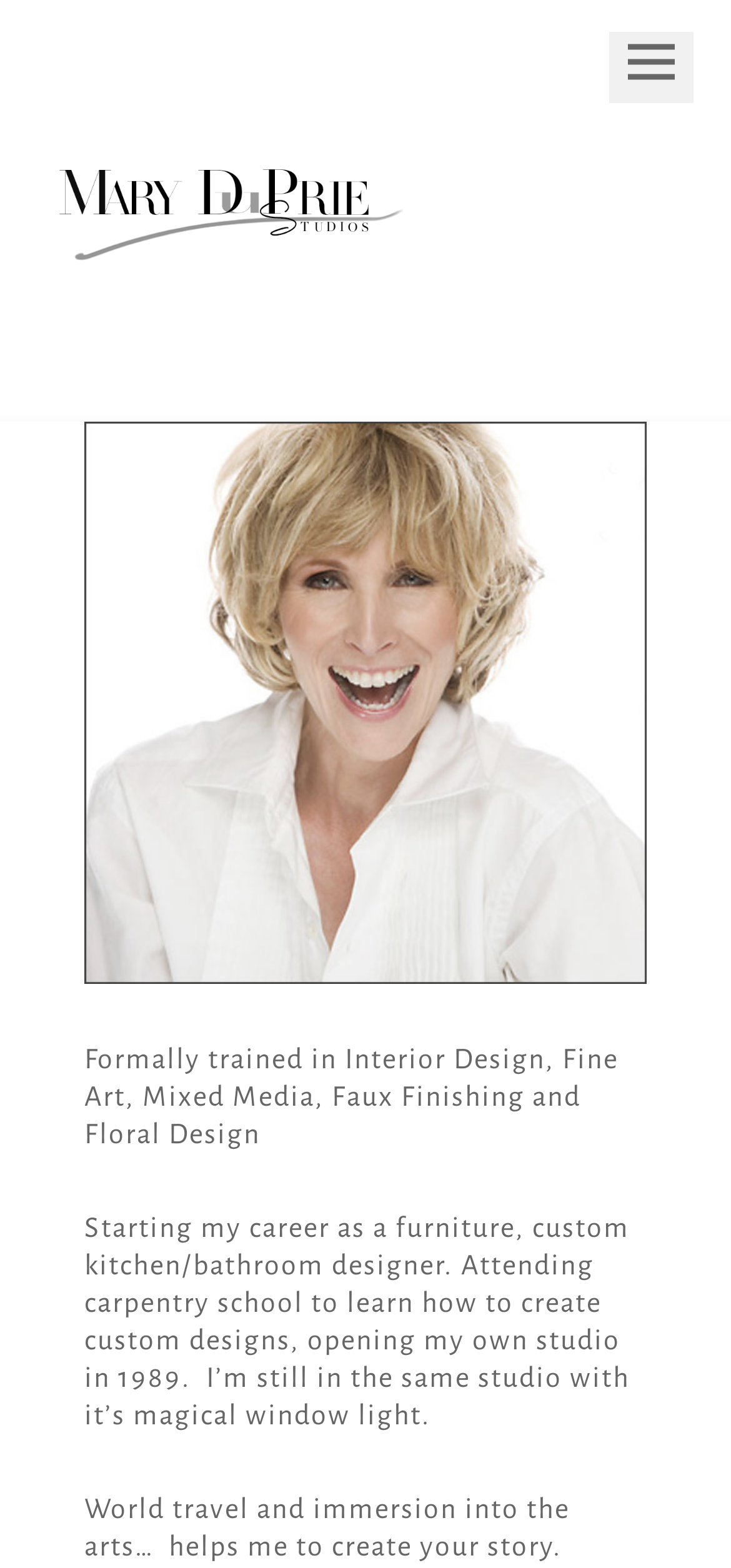Create a detailed summary of all the visual and textual information on the webpage.

The webpage is about Mary DuPrie Studios, a professional corporate executive business branding and portrait photography agency based in Detroit, MI. At the top-left corner, there is a link and an image with the same title as the webpage, which serves as a header. 

On the top-right corner, there is a mobile menu controller. 

Below the header, there is a large image of Mary DuPrie, the owner, photographer, stylist, and retoucher of the studio. To the right of the image, there are three paragraphs of text. The first paragraph describes Mary's formal training in various artistic fields. The second paragraph tells the story of how Mary started her career as a furniture designer, attended carpentry school, and eventually opened her own studio in 1989. The third paragraph mentions how Mary's world travel and immersion in the arts help her create unique stories for her clients.